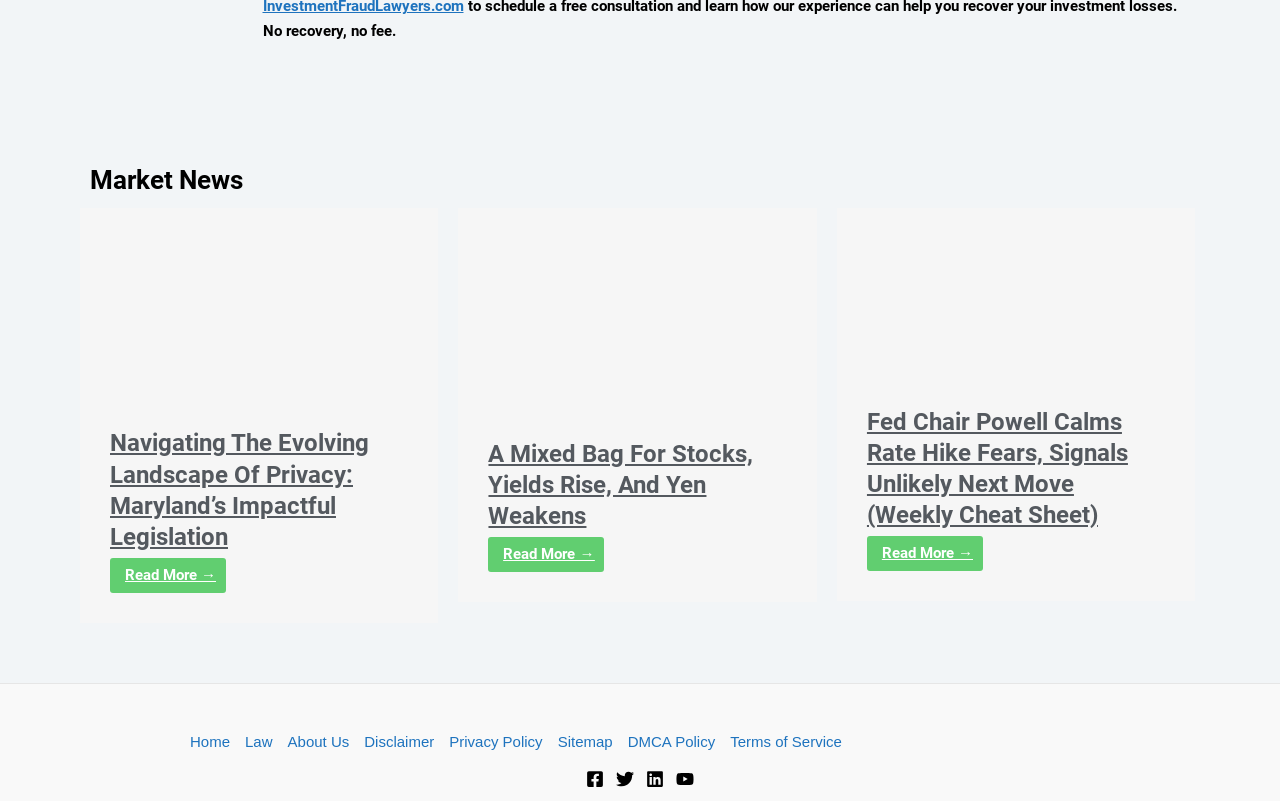What is the position of the 'Site Navigation: Footer' section? Using the information from the screenshot, answer with a single word or phrase.

Bottom